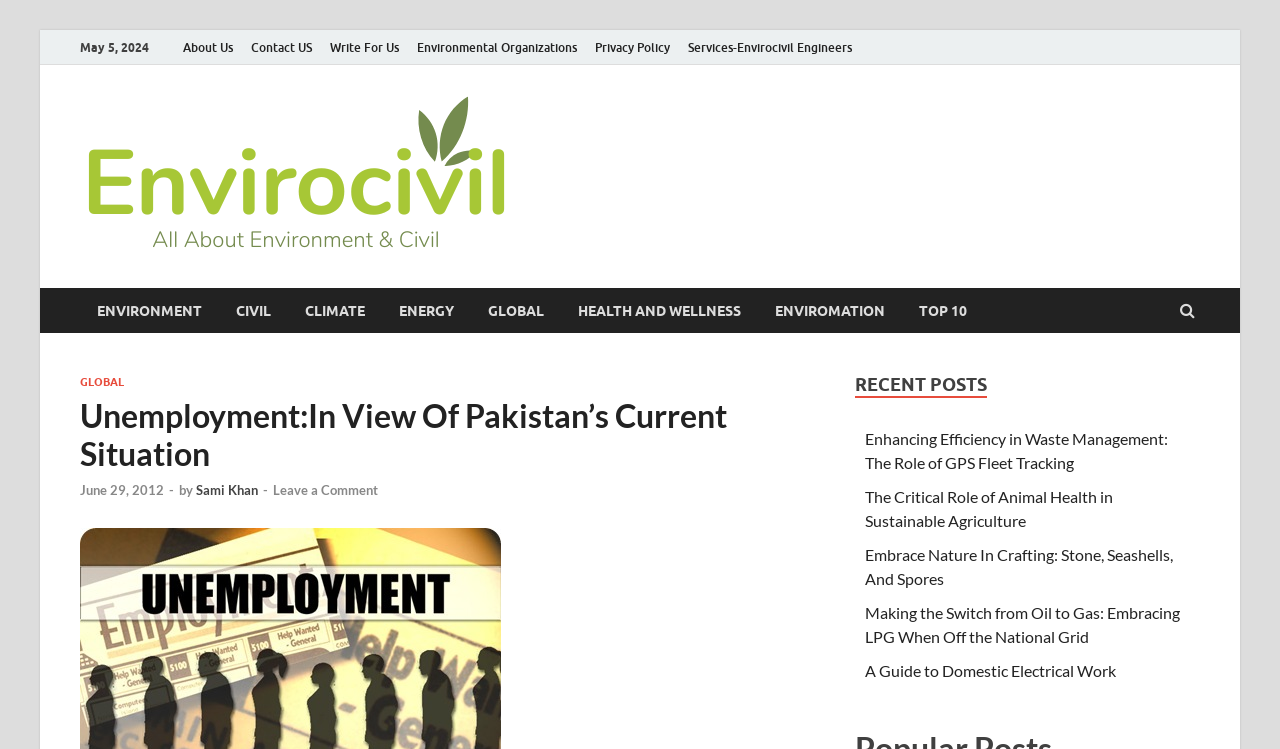Identify the bounding box coordinates of the area that should be clicked in order to complete the given instruction: "Check the link to Write For Us". The bounding box coordinates should be four float numbers between 0 and 1, i.e., [left, top, right, bottom].

[0.251, 0.04, 0.319, 0.087]